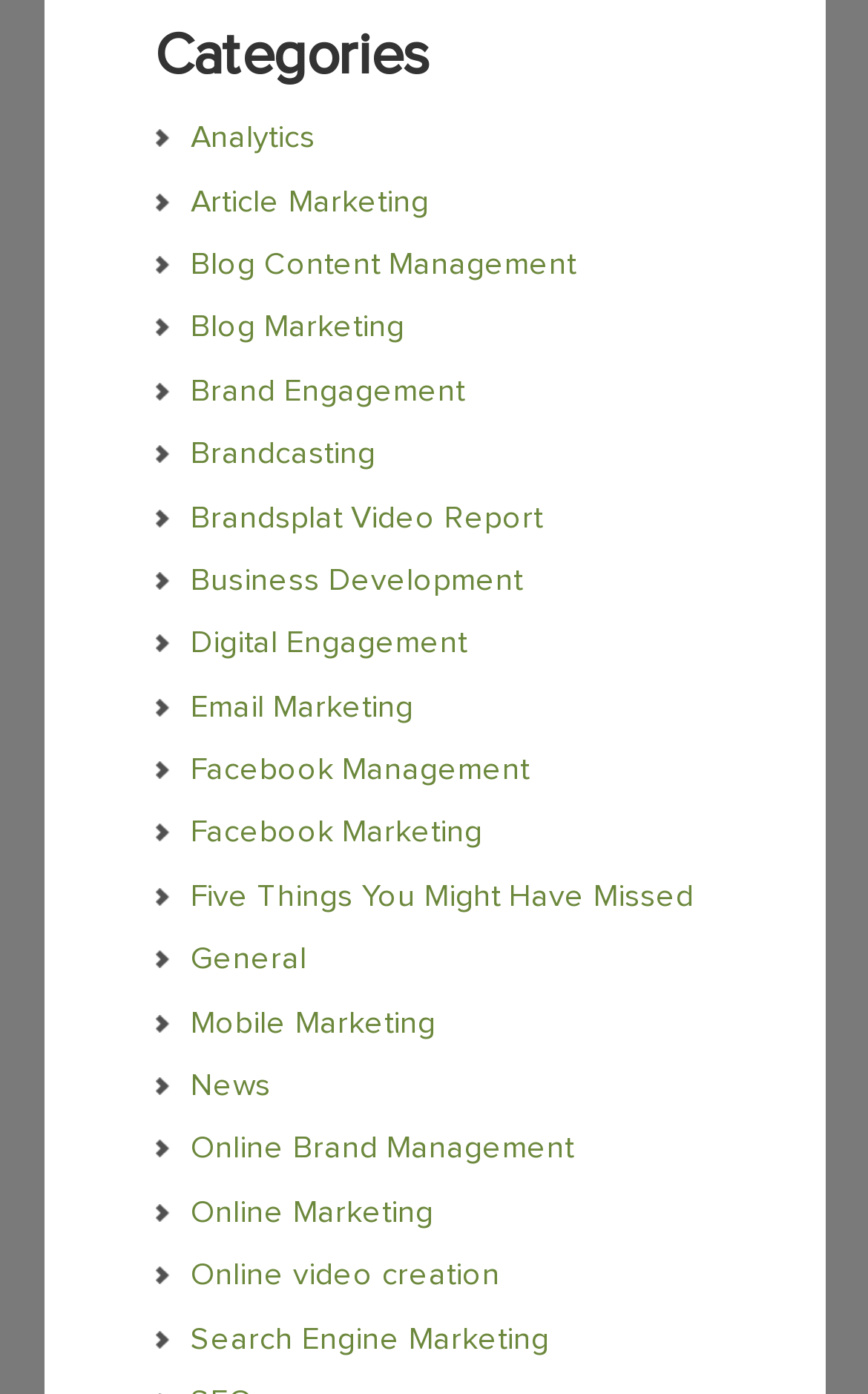Identify the bounding box coordinates of the area that should be clicked in order to complete the given instruction: "Click on Analytics". The bounding box coordinates should be four float numbers between 0 and 1, i.e., [left, top, right, bottom].

[0.219, 0.088, 0.363, 0.11]